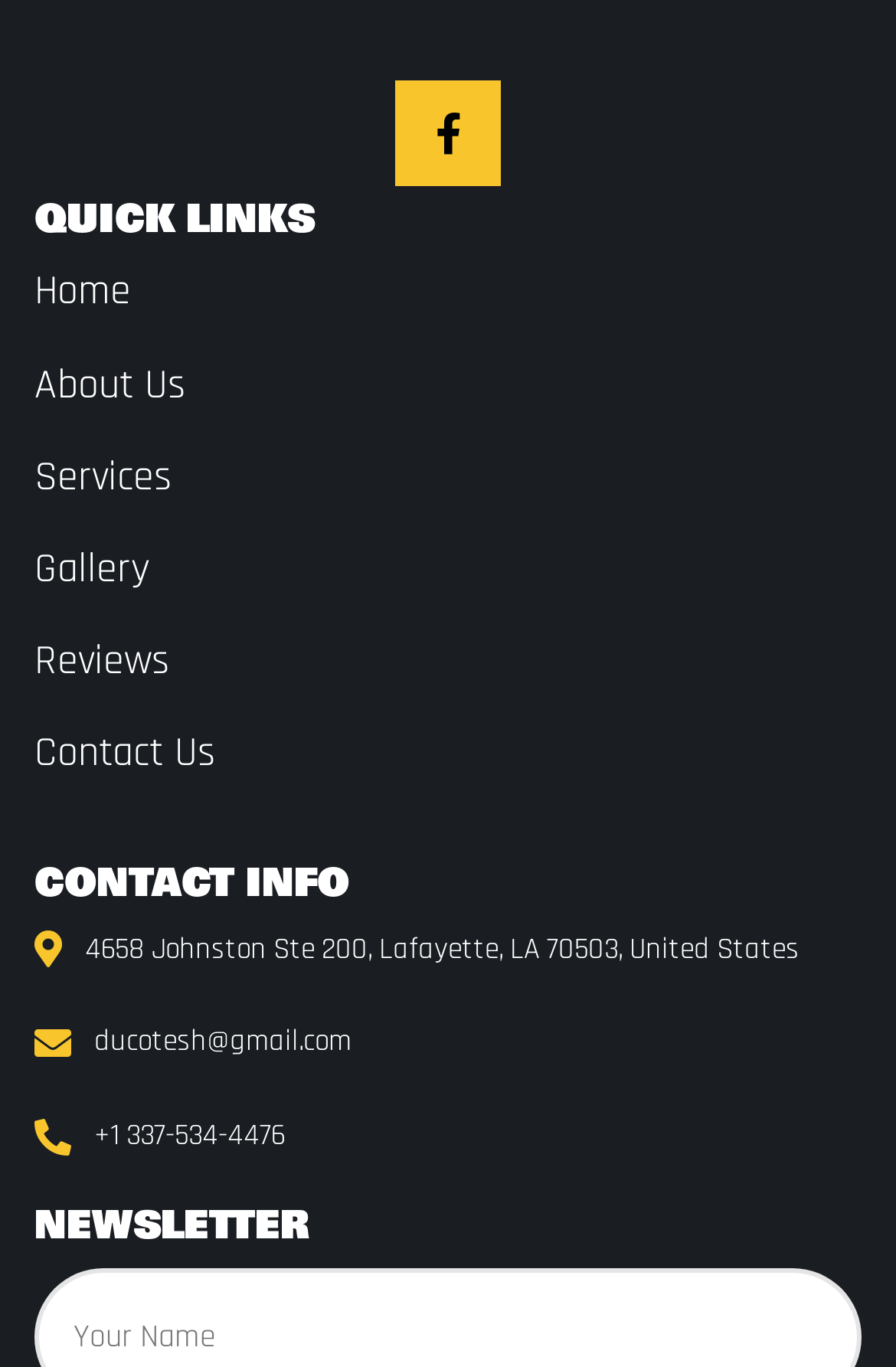Highlight the bounding box coordinates of the region I should click on to meet the following instruction: "Contact Us".

[0.038, 0.532, 0.241, 0.57]